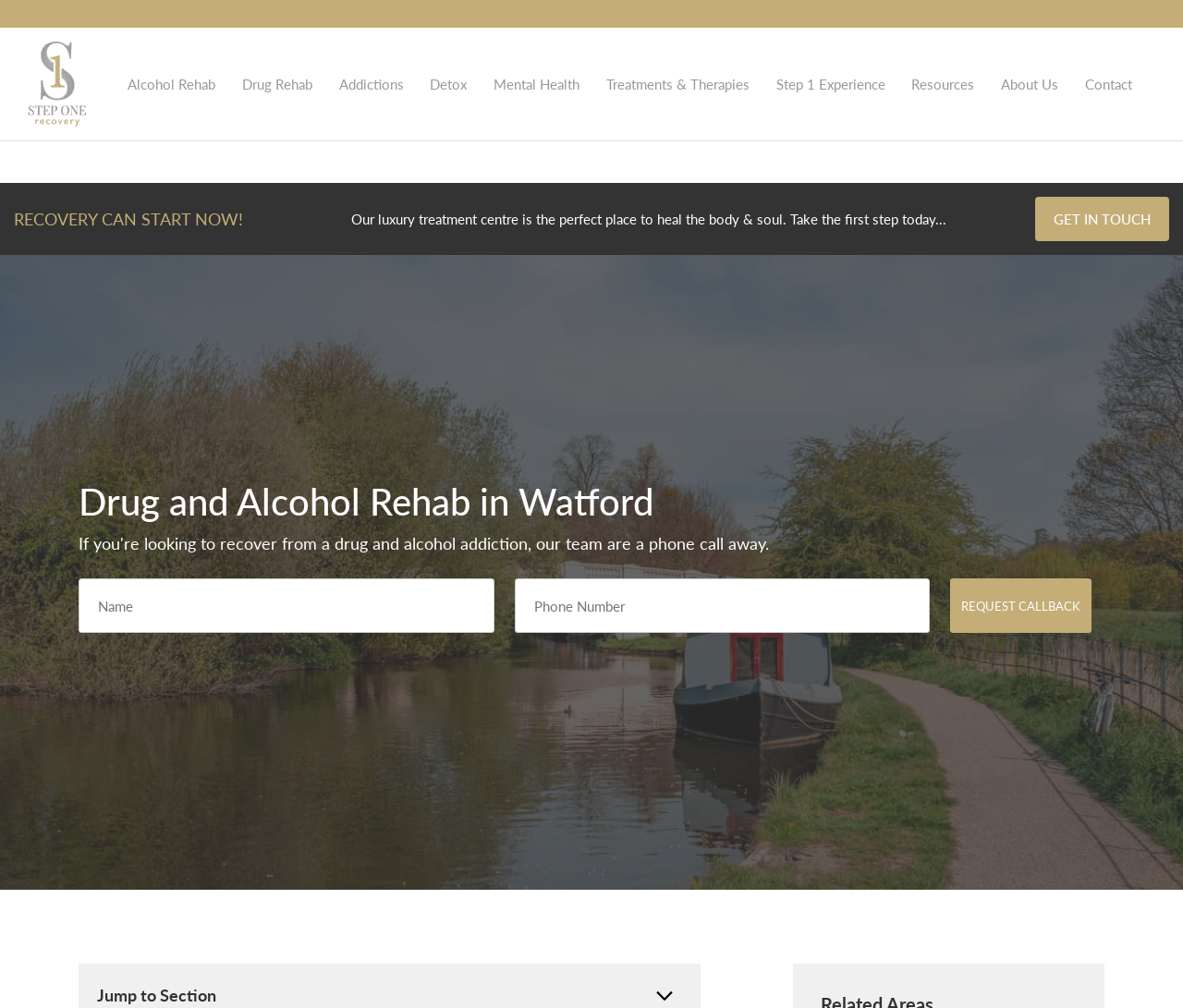What is the purpose of the 'Interventions' link?
Refer to the image and provide a concise answer in one word or phrase.

To provide intervention services